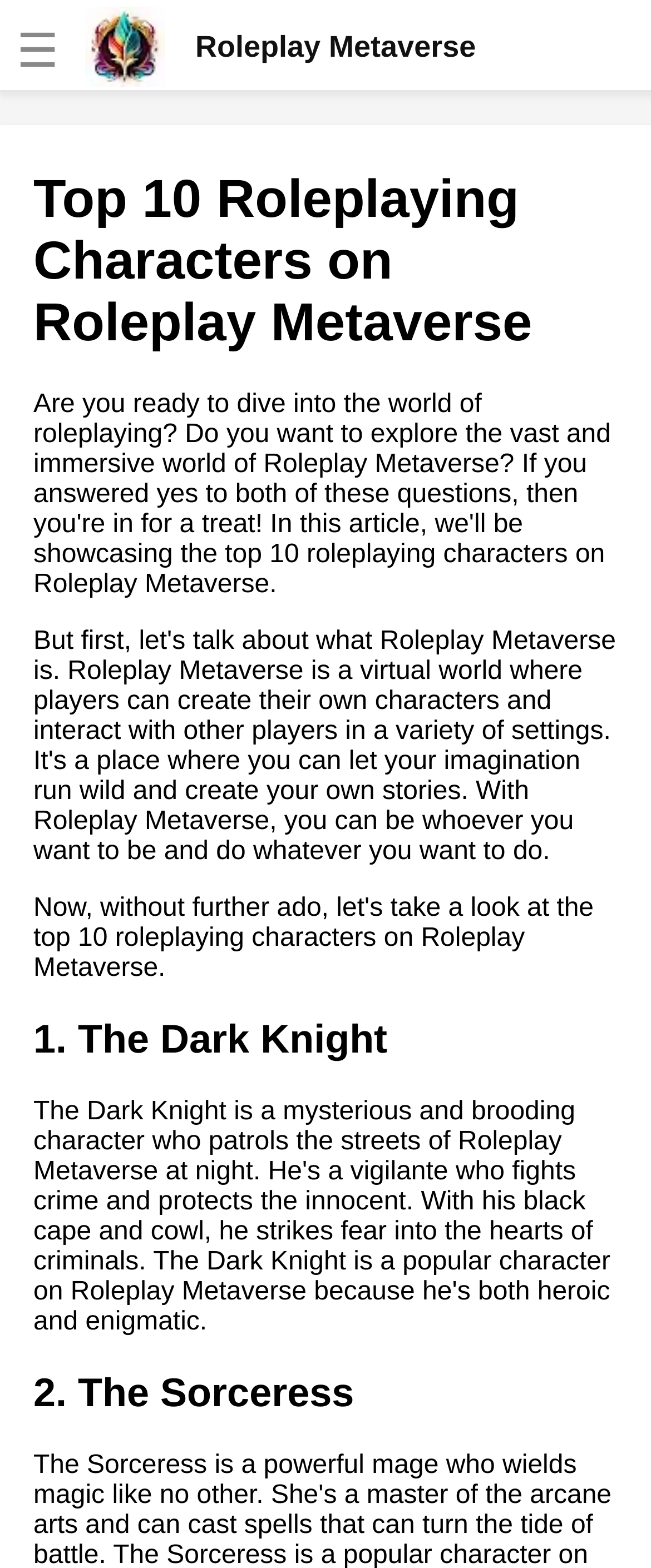How many roleplaying characters are listed?
Please answer the question as detailed as possible.

I counted the number of headings that list the roleplaying characters, starting from '1. The Dark Knight' and ending at '2. The Sorceress'. There are 10 headings in total, indicating that 10 roleplaying characters are listed.